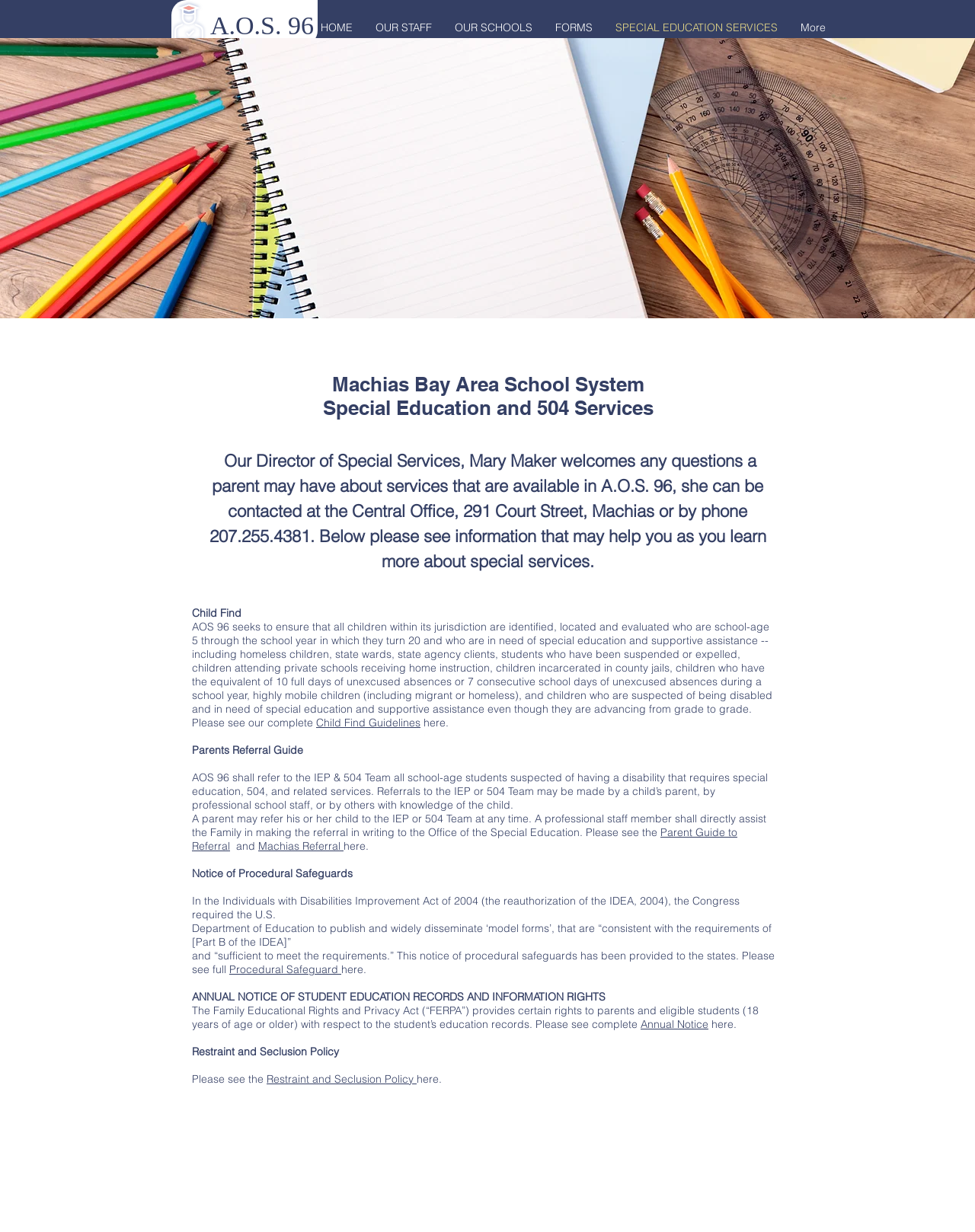Show the bounding box coordinates for the element that needs to be clicked to execute the following instruction: "Click the Procedural Safeguard link". Provide the coordinates in the form of four float numbers between 0 and 1, i.e., [left, top, right, bottom].

[0.235, 0.781, 0.35, 0.792]